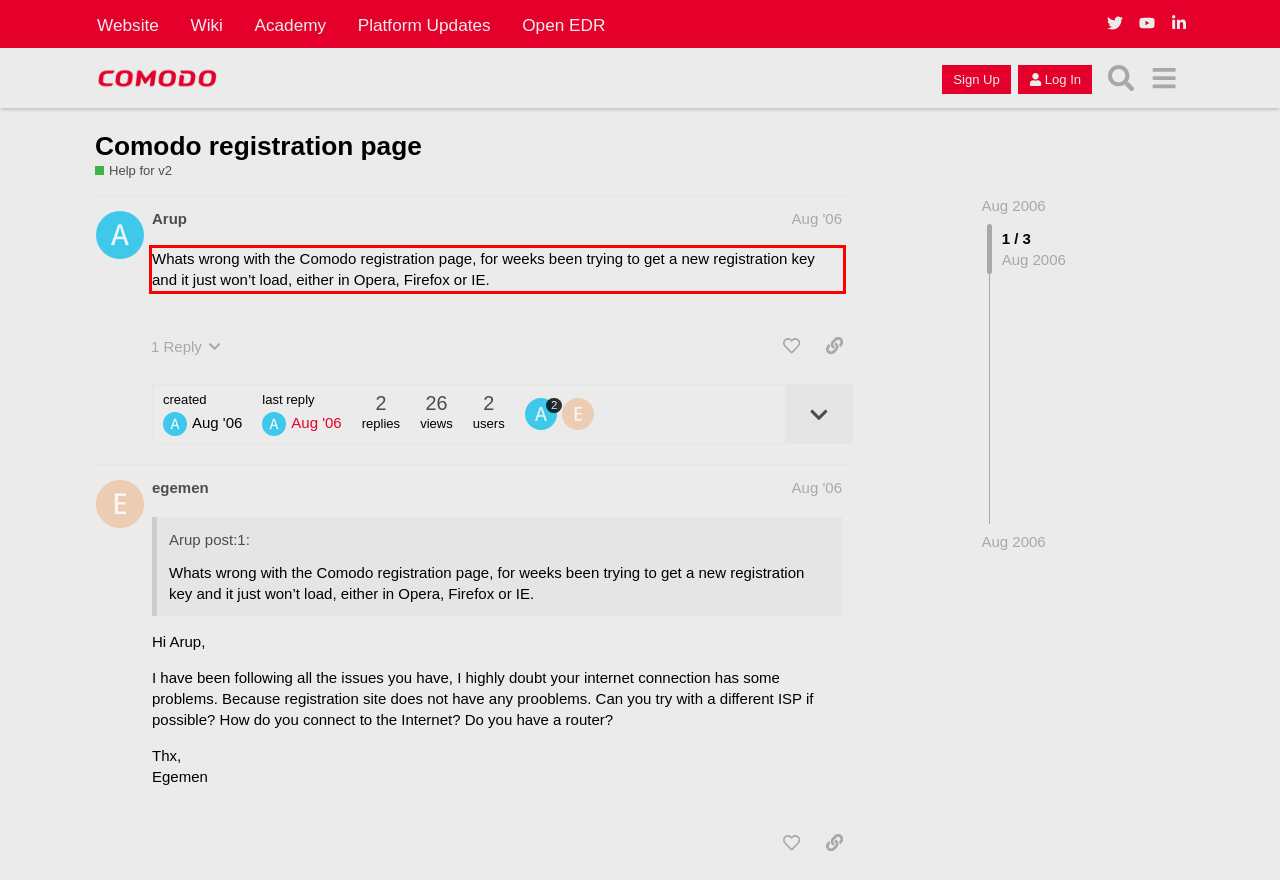Please look at the webpage screenshot and extract the text enclosed by the red bounding box.

Whats wrong with the Comodo registration page, for weeks been trying to get a new registration key and it just won’t load, either in Opera, Firefox or IE.